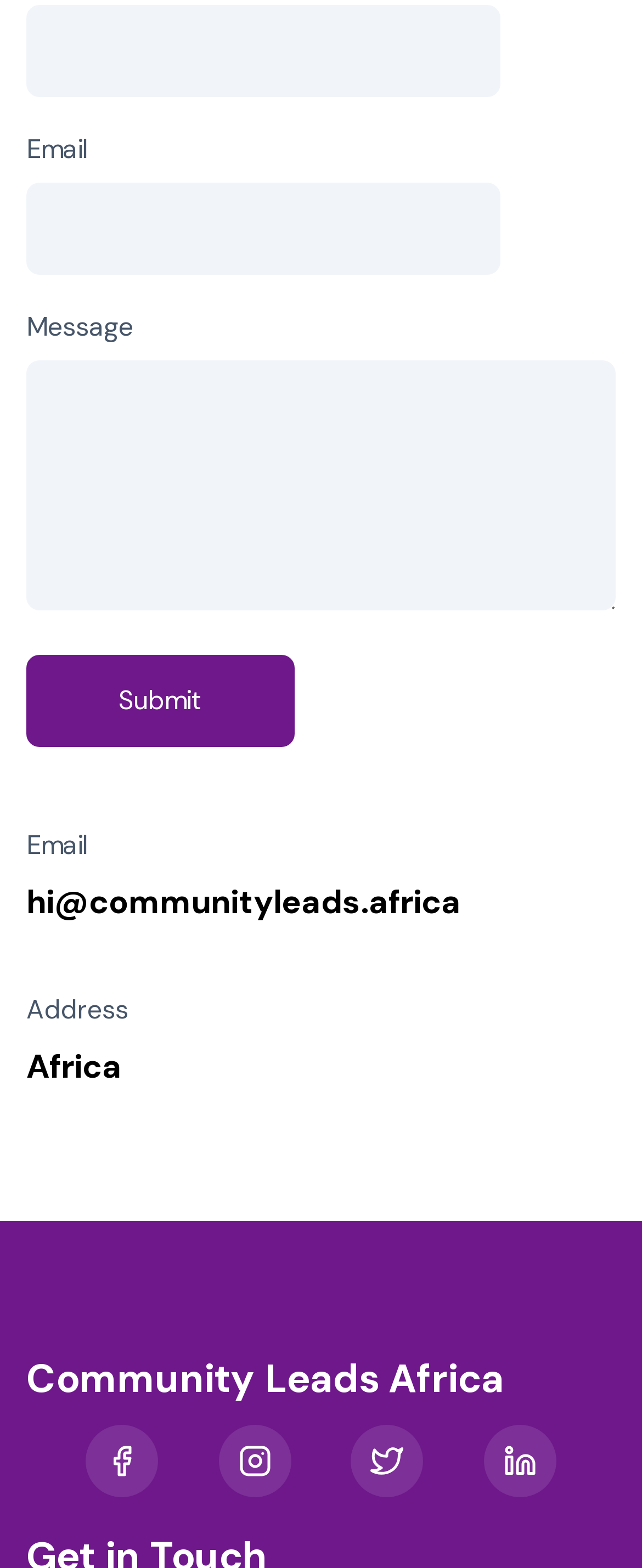What social media platforms are linked on the webpage?
Using the image, elaborate on the answer with as much detail as possible.

The webpage has four link elements with images of Facebook, Instagram, Twitter, and LinkedIn logos respectively. These links likely point to the website owner's or organization's social media profiles on these platforms.